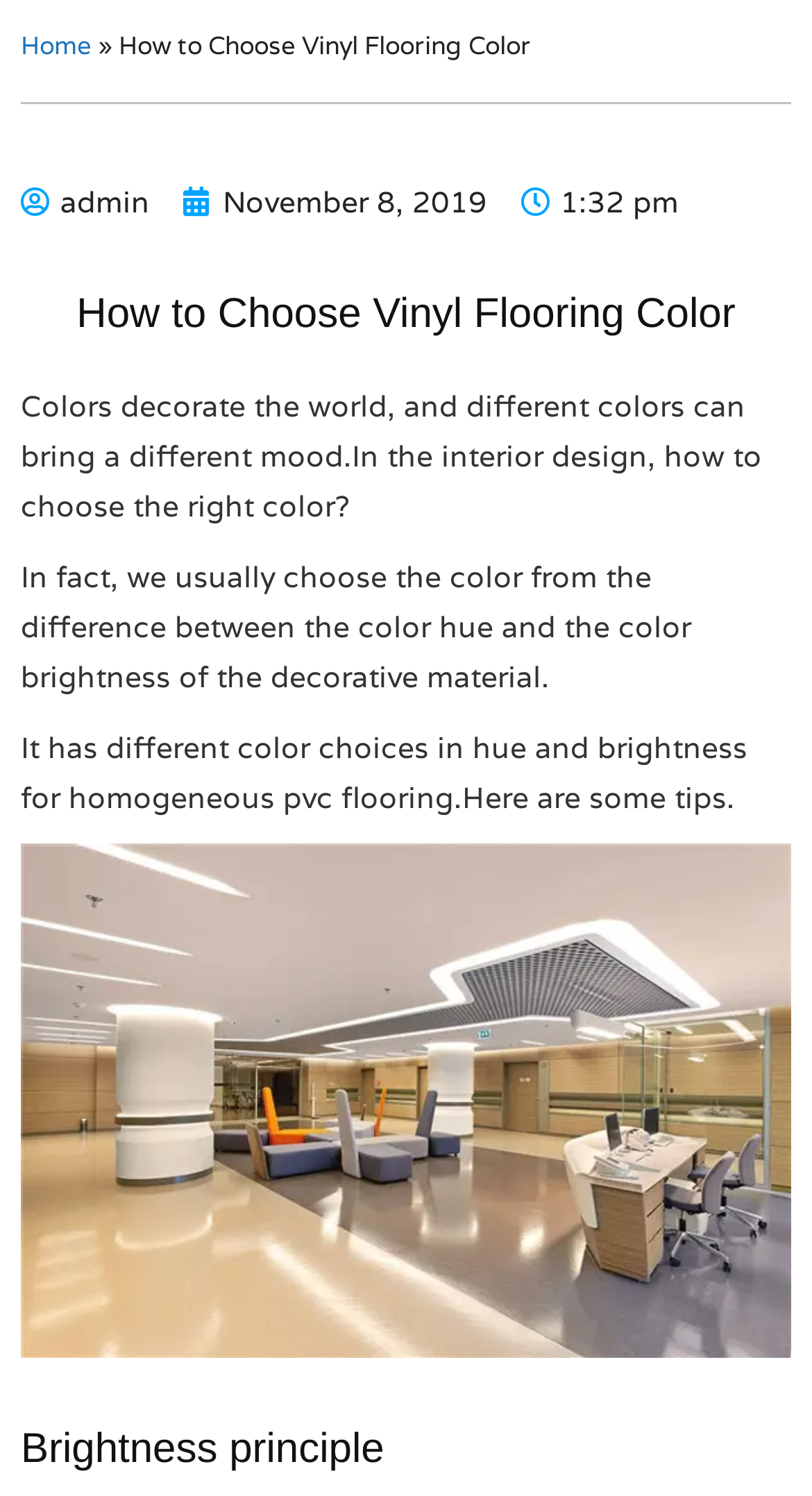Identify the bounding box for the UI element that is described as follows: "Home".

[0.026, 0.019, 0.113, 0.04]